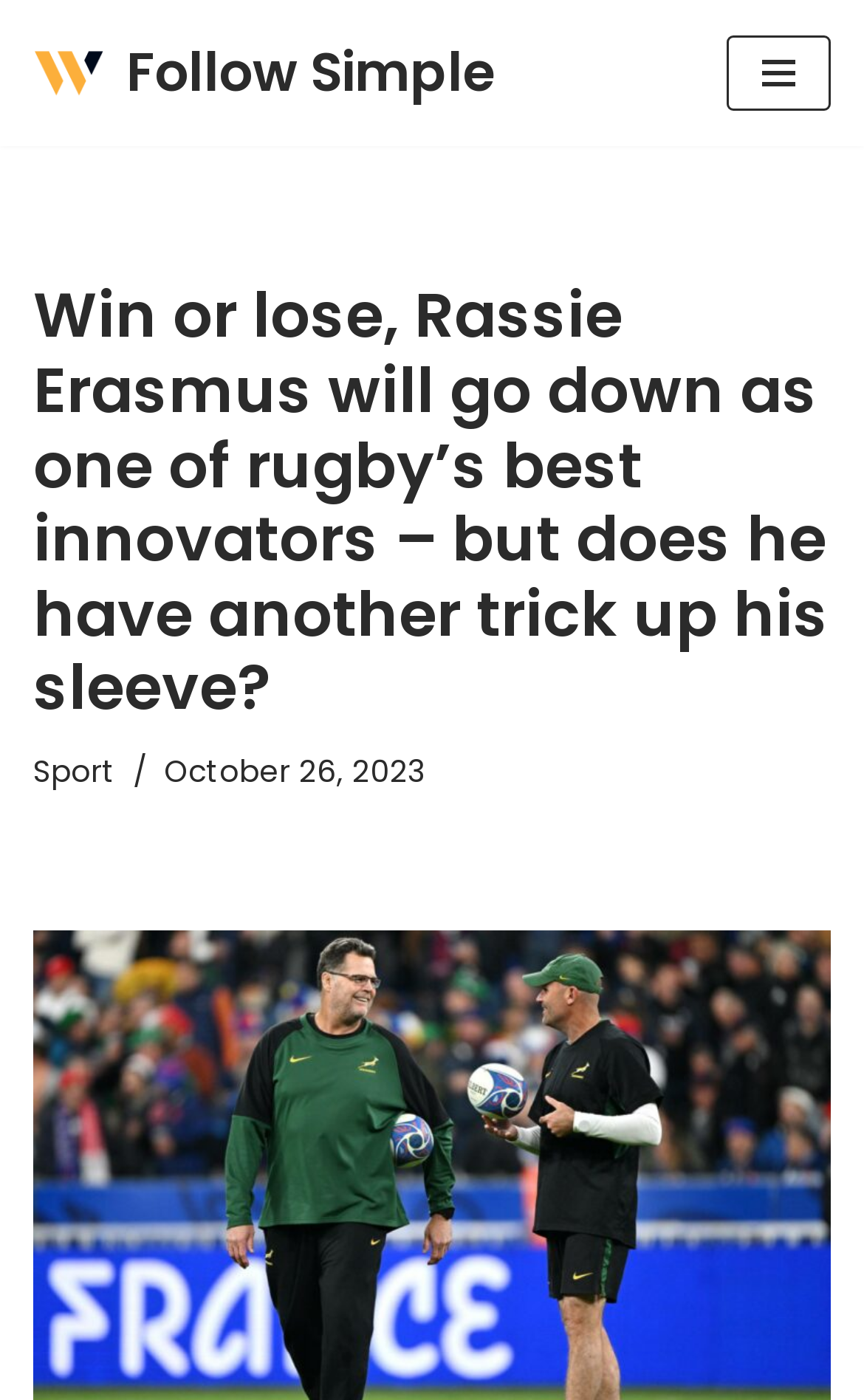Provide a short answer using a single word or phrase for the following question: 
When was the article published?

October 26, 2023